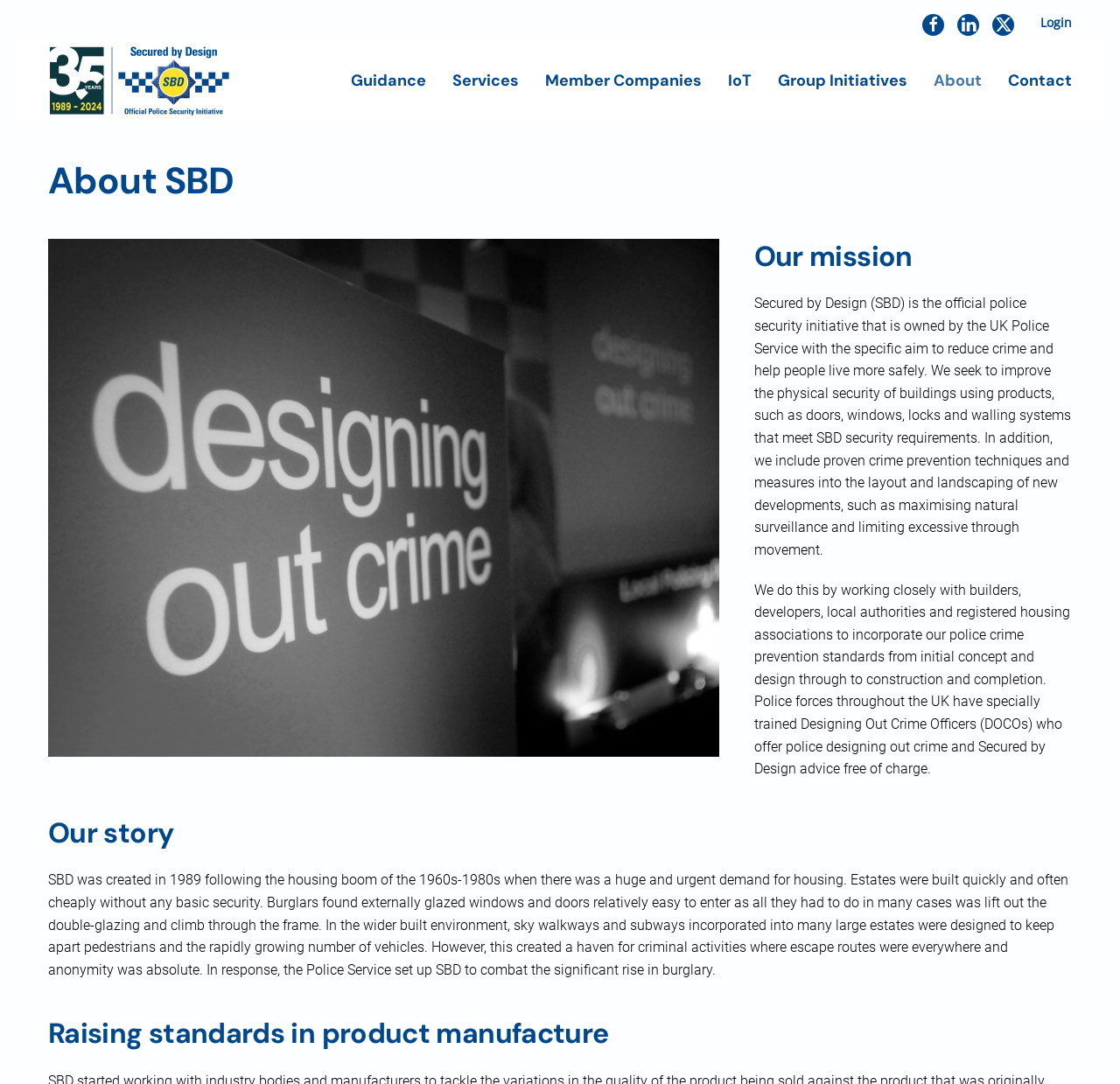Using the provided element description: "Skip to main content", identify the bounding box coordinates. The coordinates should be four floats between 0 and 1 in the order [left, top, right, bottom].

[0.035, 0.038, 0.148, 0.053]